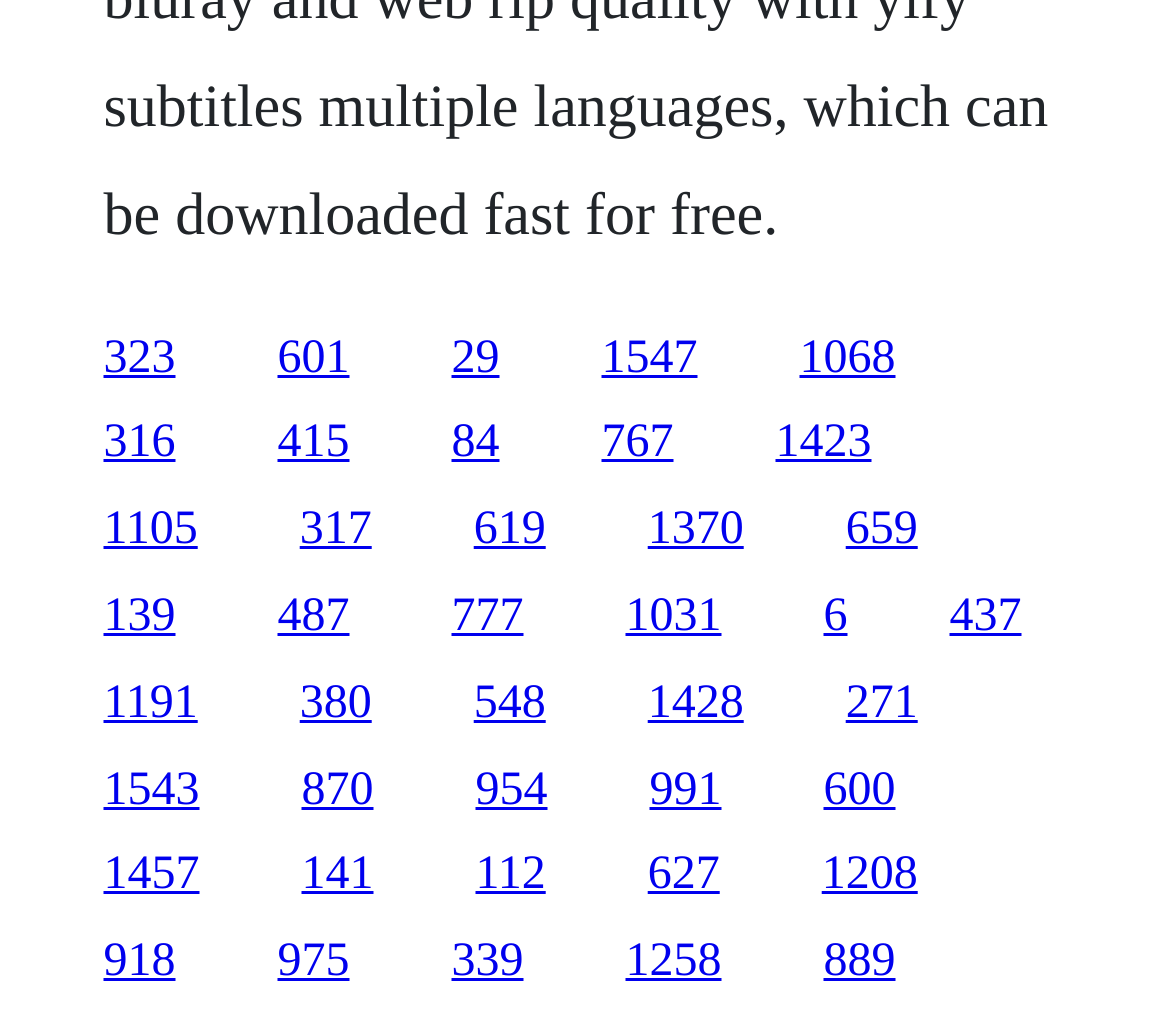What is the vertical position of the first link?
Provide a one-word or short-phrase answer based on the image.

0.321